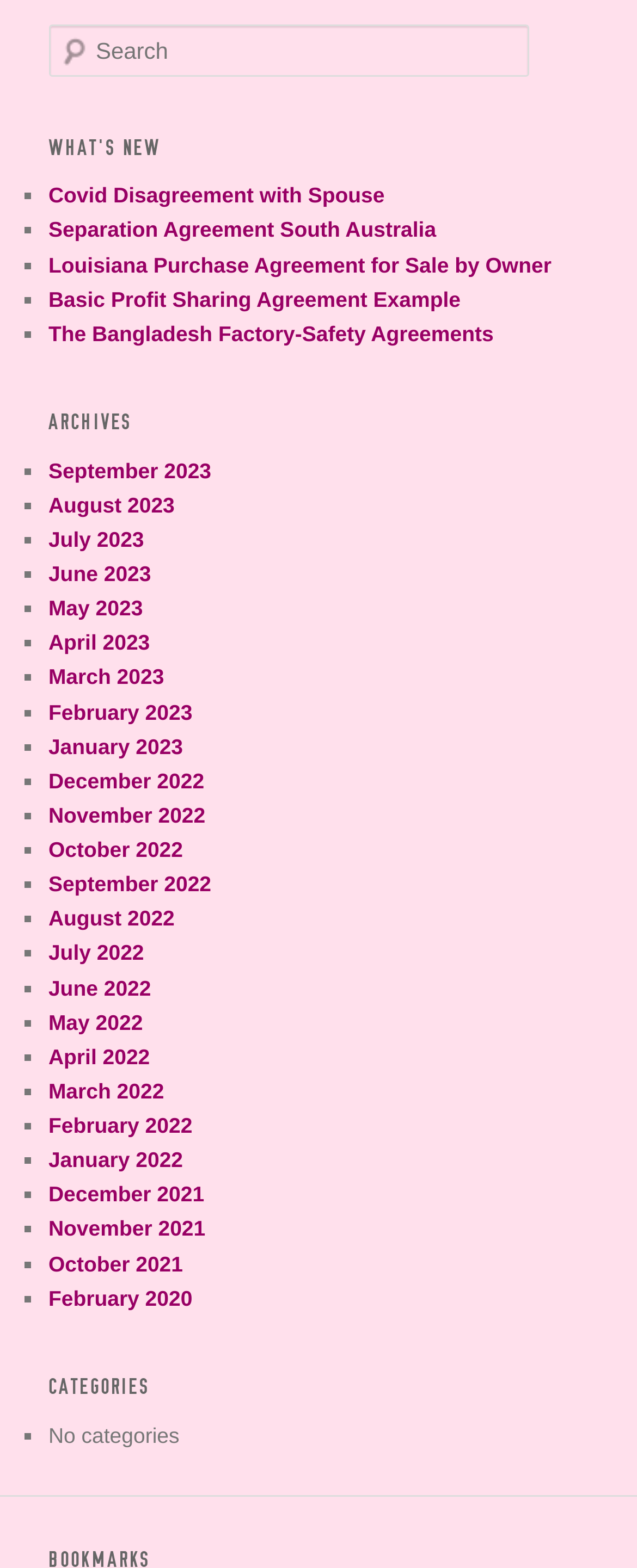Extract the bounding box of the UI element described as: "June 2023".

[0.076, 0.358, 0.237, 0.374]